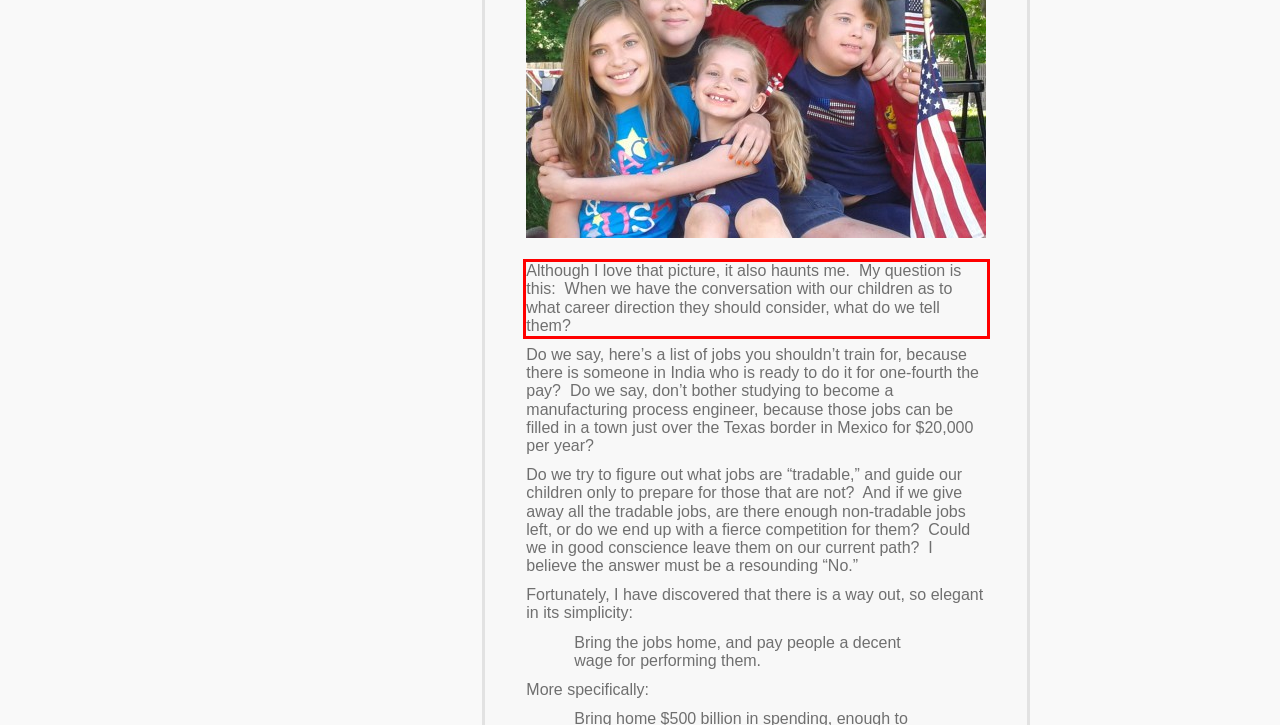By examining the provided screenshot of a webpage, recognize the text within the red bounding box and generate its text content.

Although I love that picture, it also haunts me. My question is this: When we have the conversation with our children as to what career direction they should consider, what do we tell them?